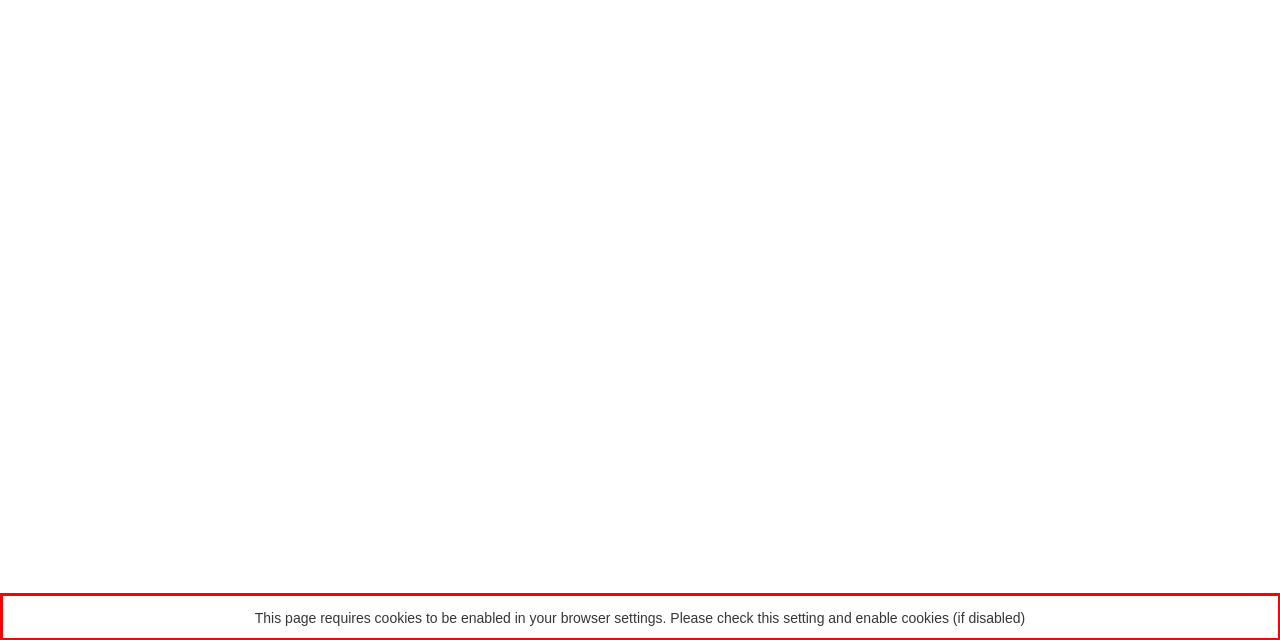Please extract the text content within the red bounding box on the webpage screenshot using OCR.

This page requires cookies to be enabled in your browser settings. Please check this setting and enable cookies (if disabled)